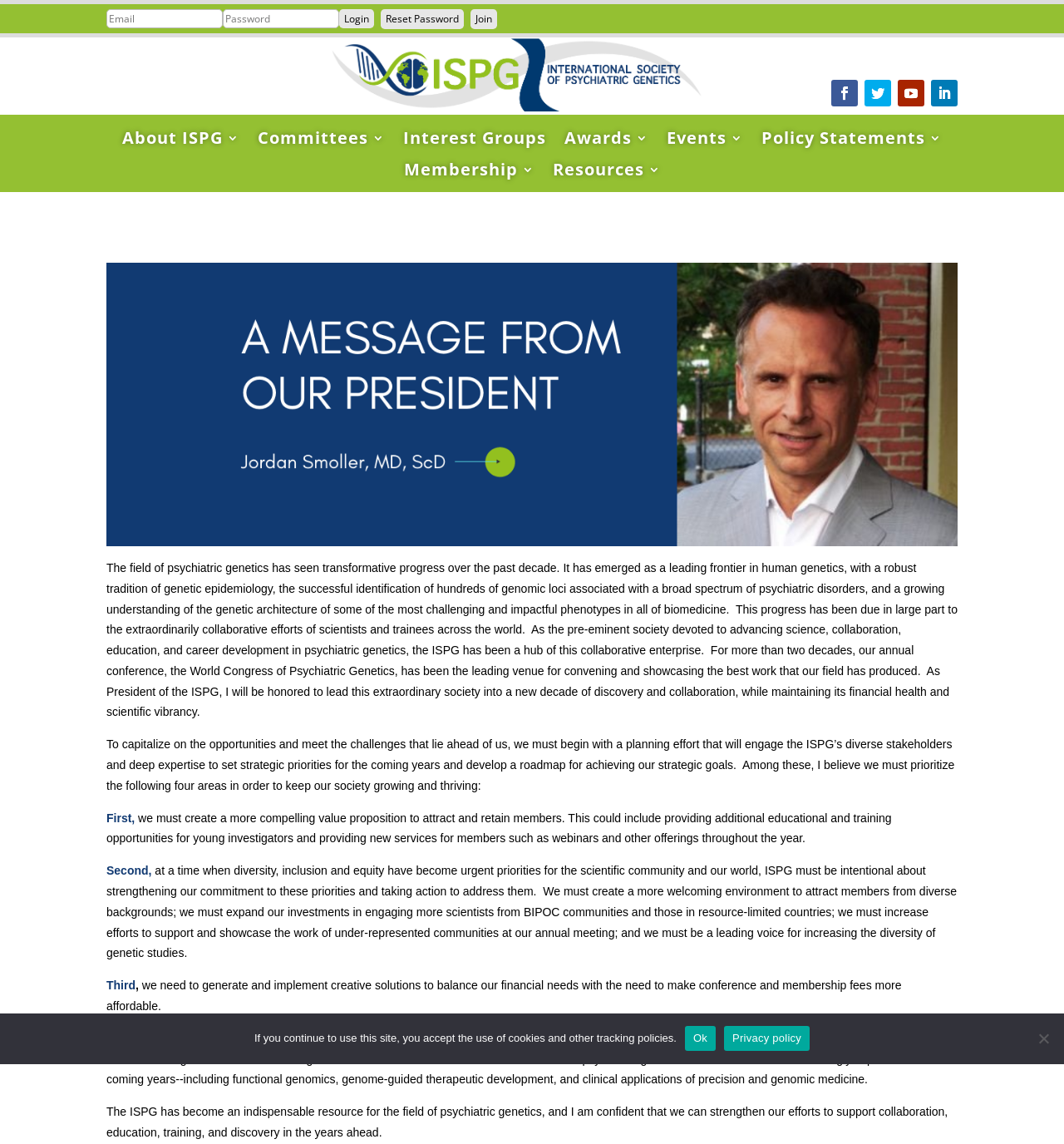Please identify the bounding box coordinates of the clickable element to fulfill the following instruction: "Click Pantera Logo". The coordinates should be four float numbers between 0 and 1, i.e., [left, top, right, bottom].

None